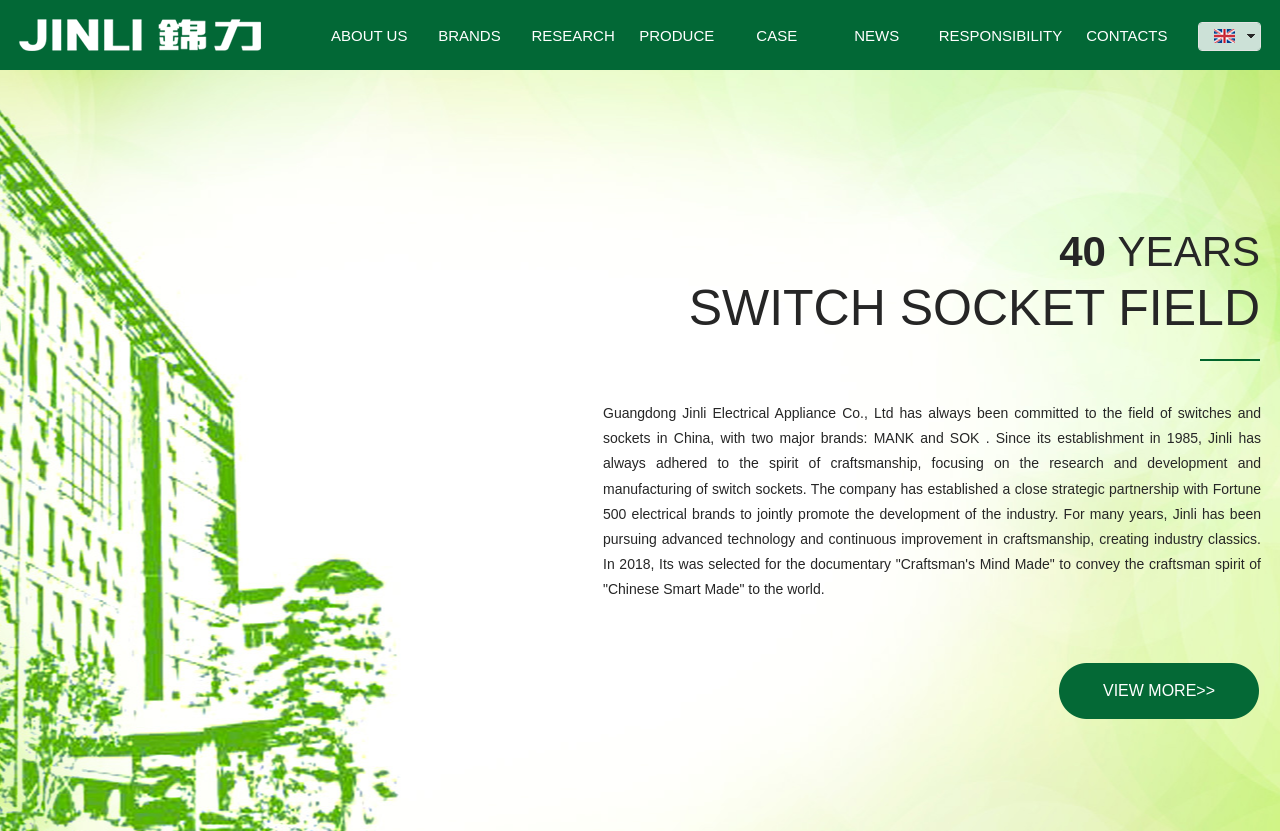Answer the following query concisely with a single word or phrase:
What is the company's focus?

switches and sockets